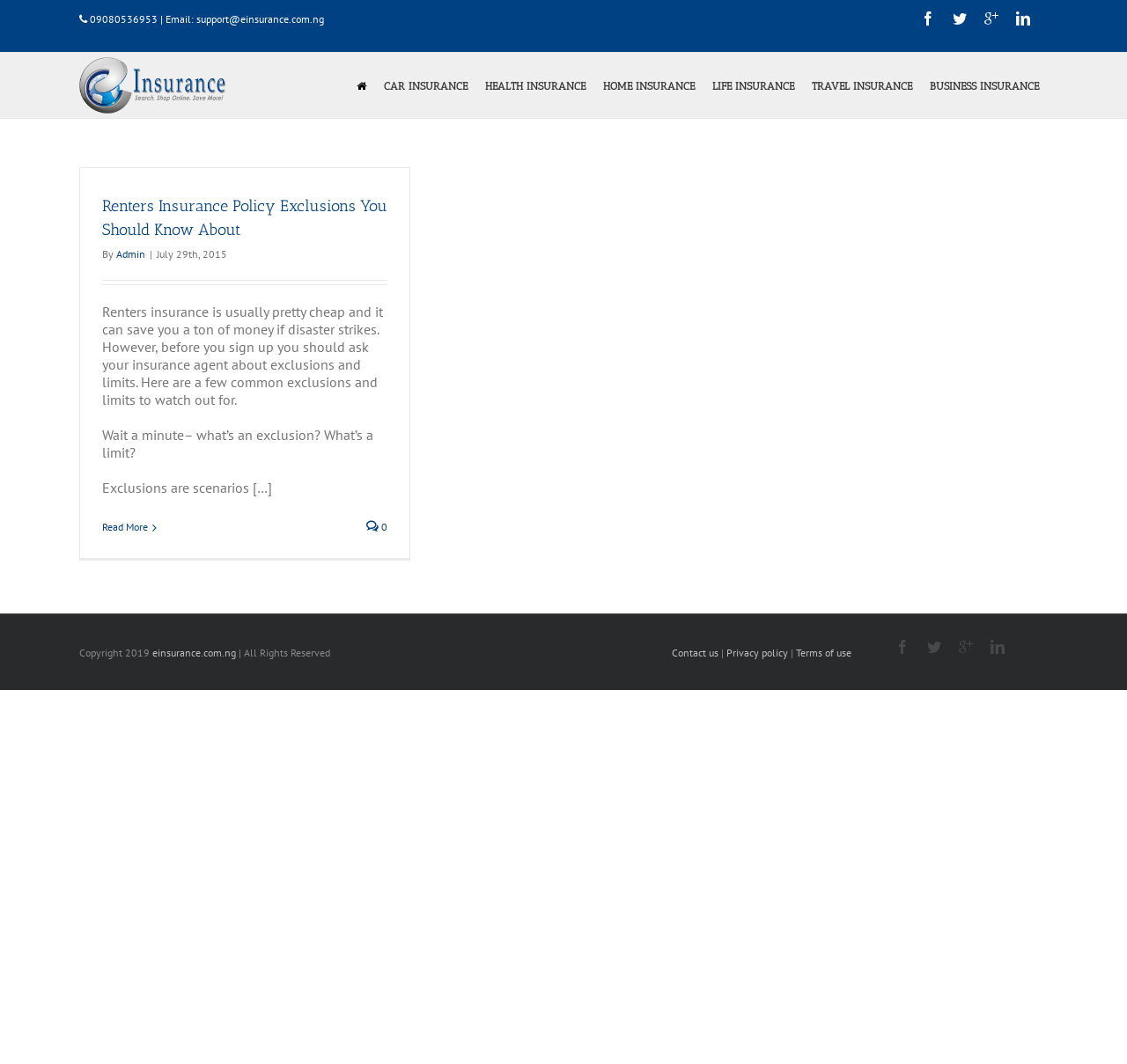Give a succinct answer to this question in a single word or phrase: 
What is the purpose of the webpage?

To provide insurance information and quotes